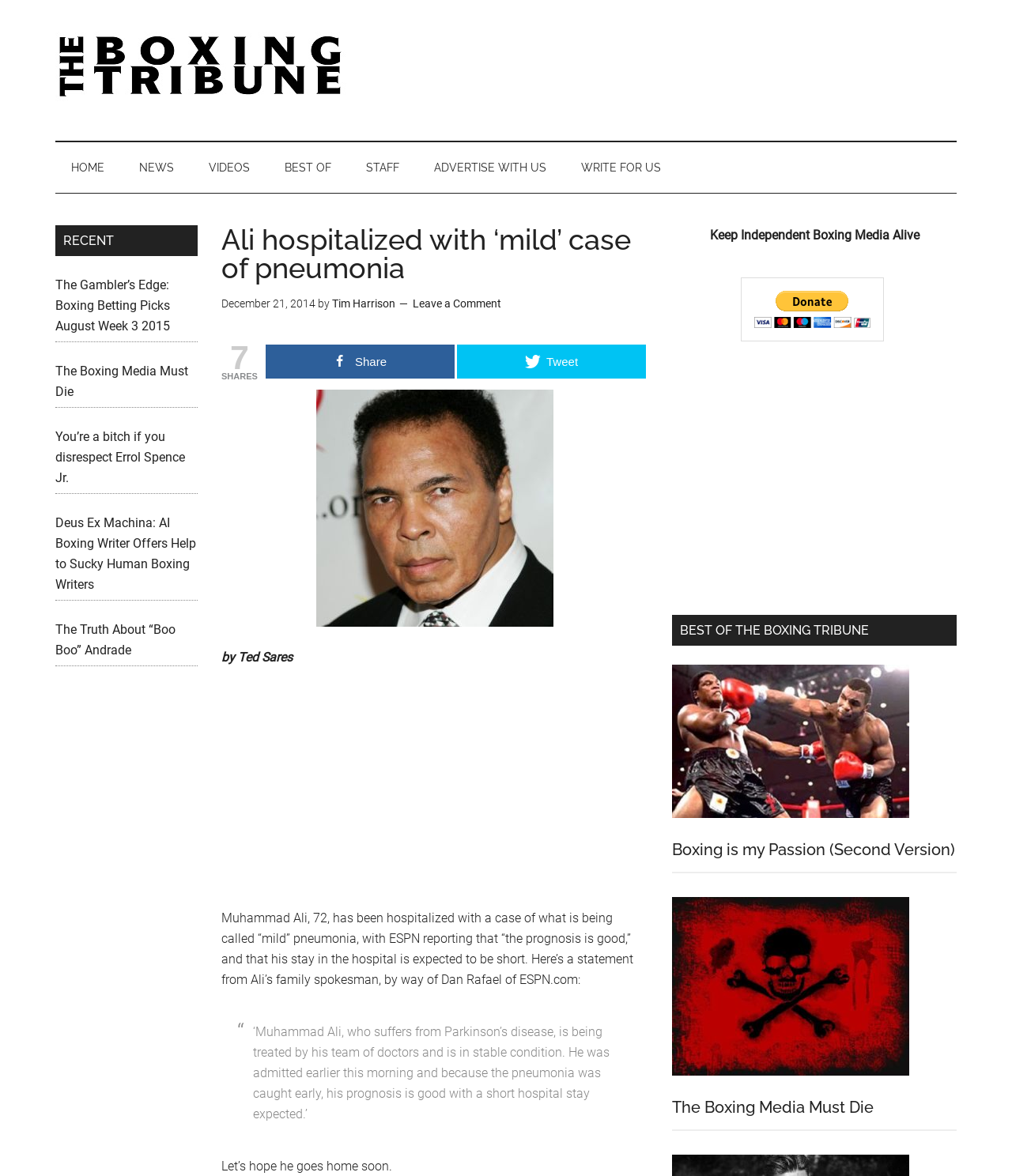What is the name of the website?
Please respond to the question with a detailed and well-explained answer.

The website's name is mentioned at the top of the page as 'The Boxing Tribune'.